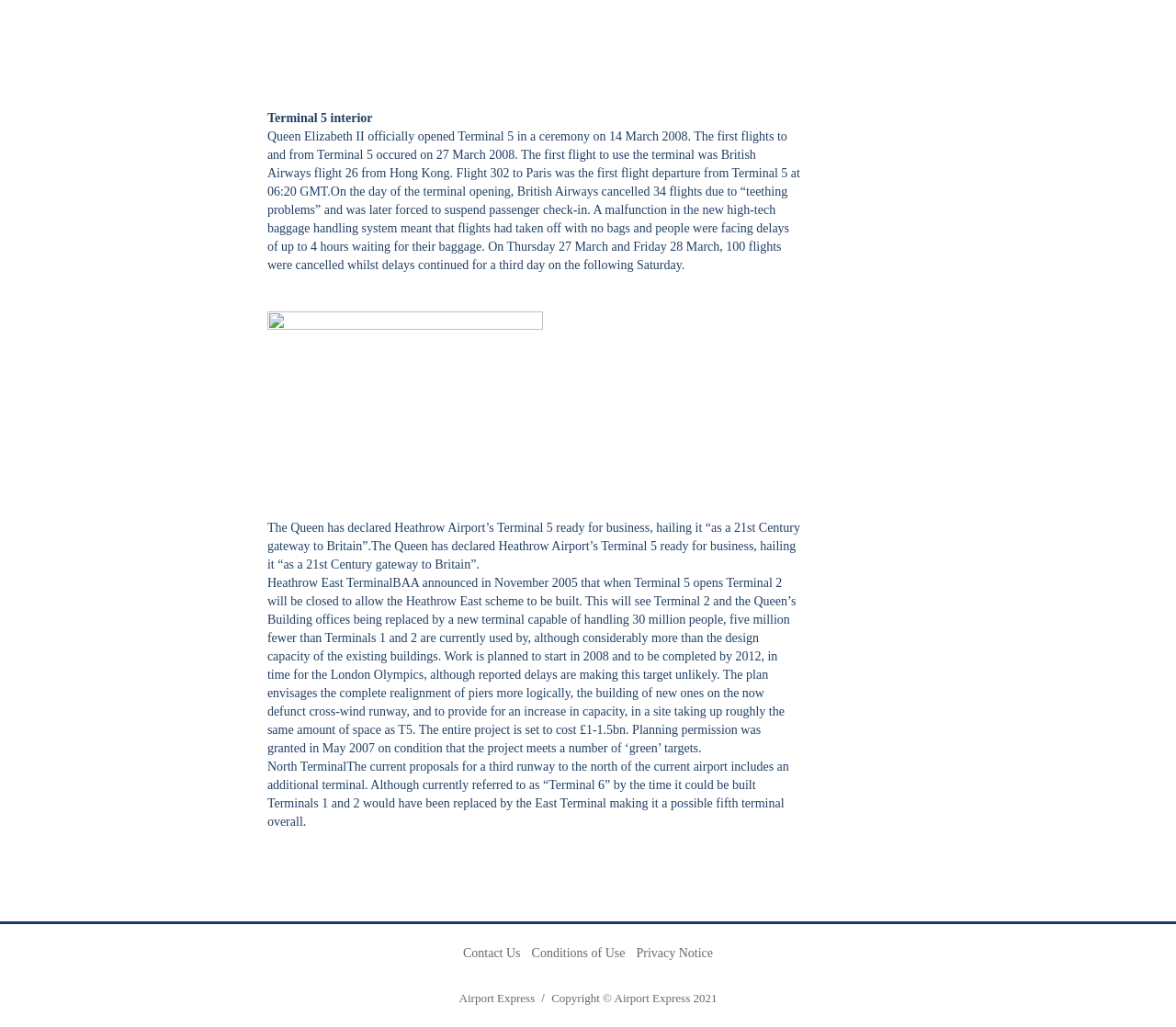Give the bounding box coordinates for the element described by: "Conditions of Use".

[0.452, 0.921, 0.532, 0.934]